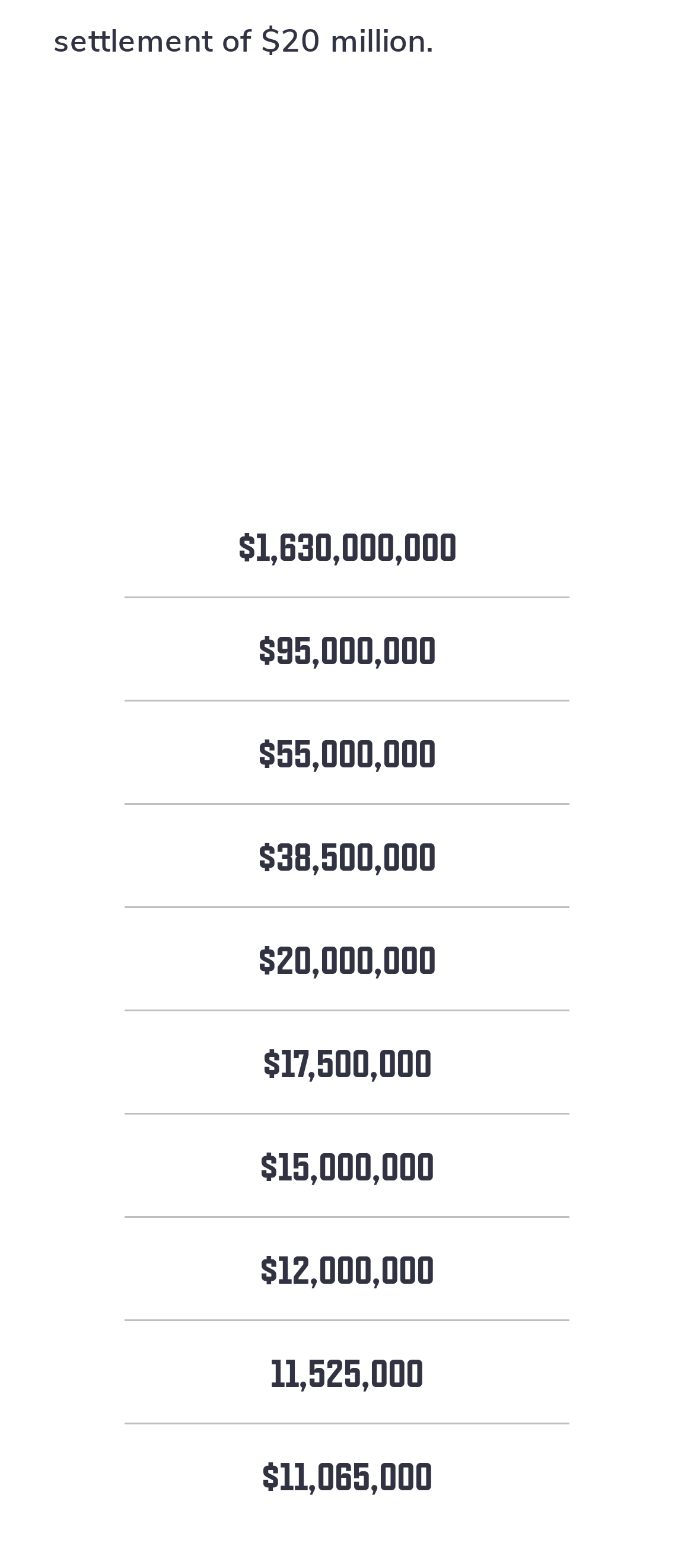Please give a concise answer to this question using a single word or phrase: 
Is there an image on the webpage?

Yes